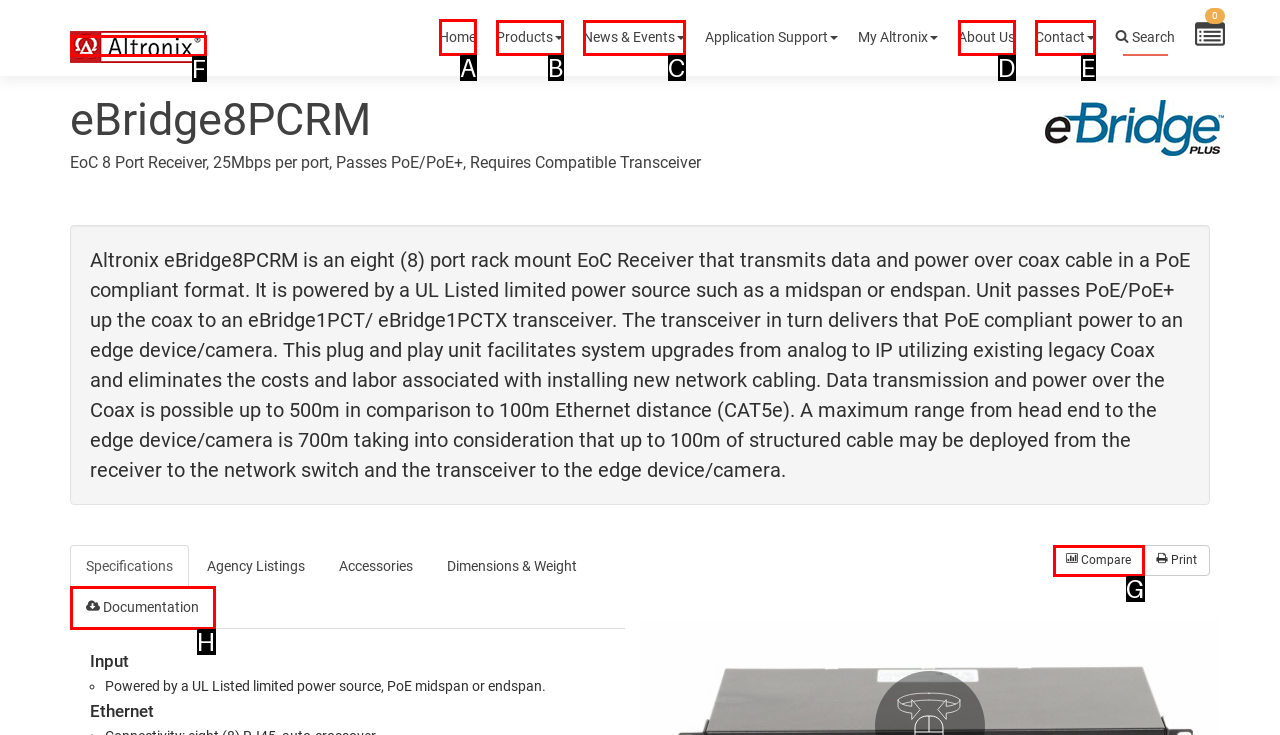Determine the HTML element to click for the instruction: Go to Home.
Answer with the letter corresponding to the correct choice from the provided options.

A